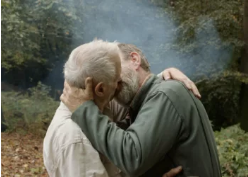What is the emotional tone of the image?
Please use the image to provide an in-depth answer to the question.

The caption describes the moment as 'poignant', indicating that the image evokes a strong emotional response, likely due to the tender gesture of the two older men embracing, conveying a sense of intimacy, love, and companionship.